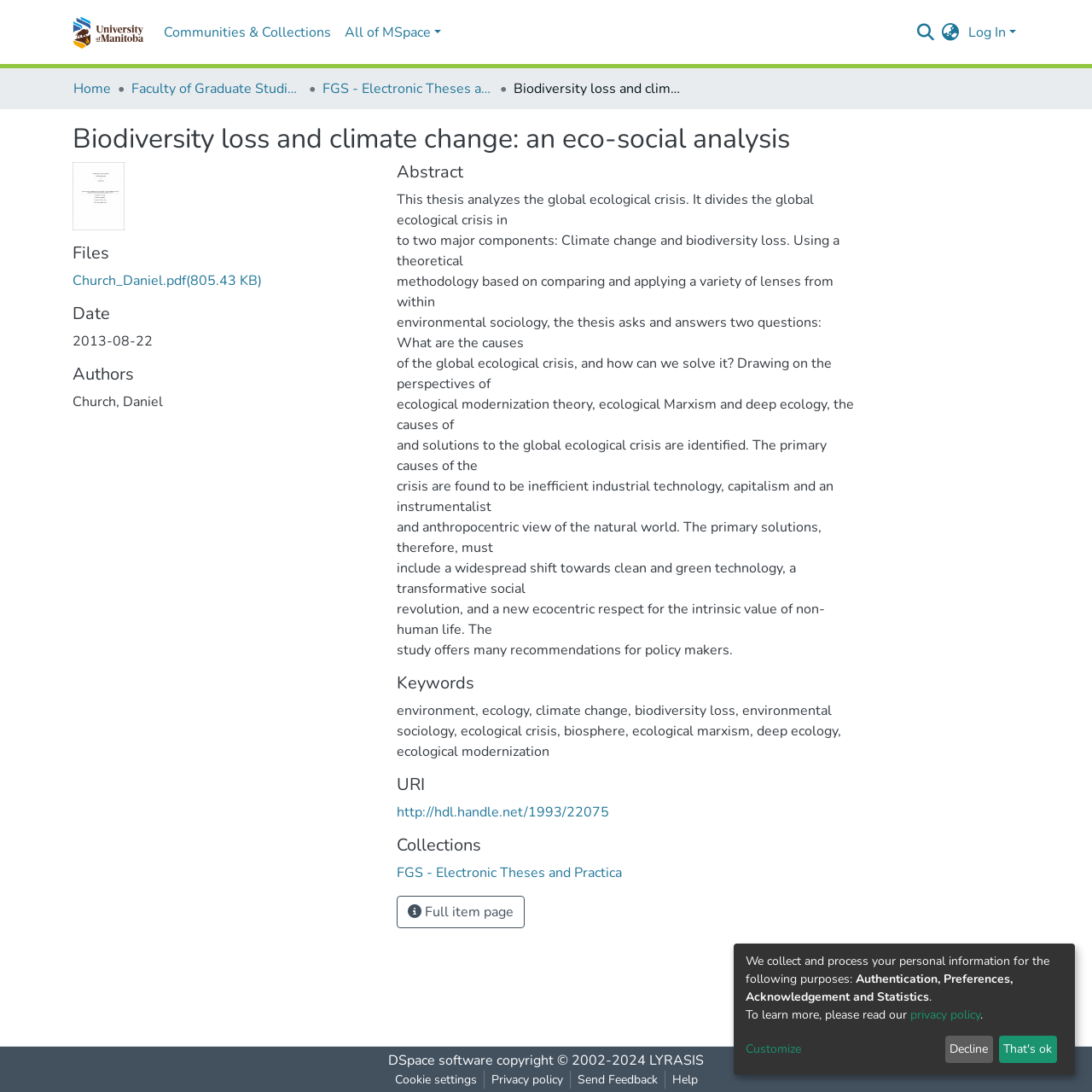Provide a one-word or short-phrase response to the question:
What is the URI of the thesis?

http://hdl.handle.net/1993/22075